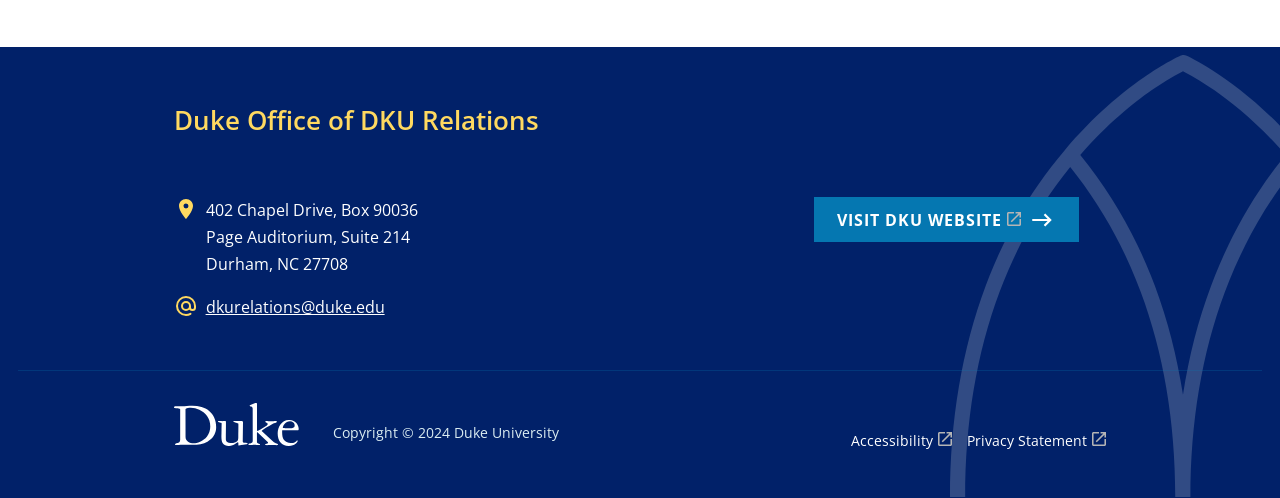Using the provided element description: "Duke Office of DKU Relations", determine the bounding box coordinates of the corresponding UI element in the screenshot.

[0.136, 0.204, 0.421, 0.276]